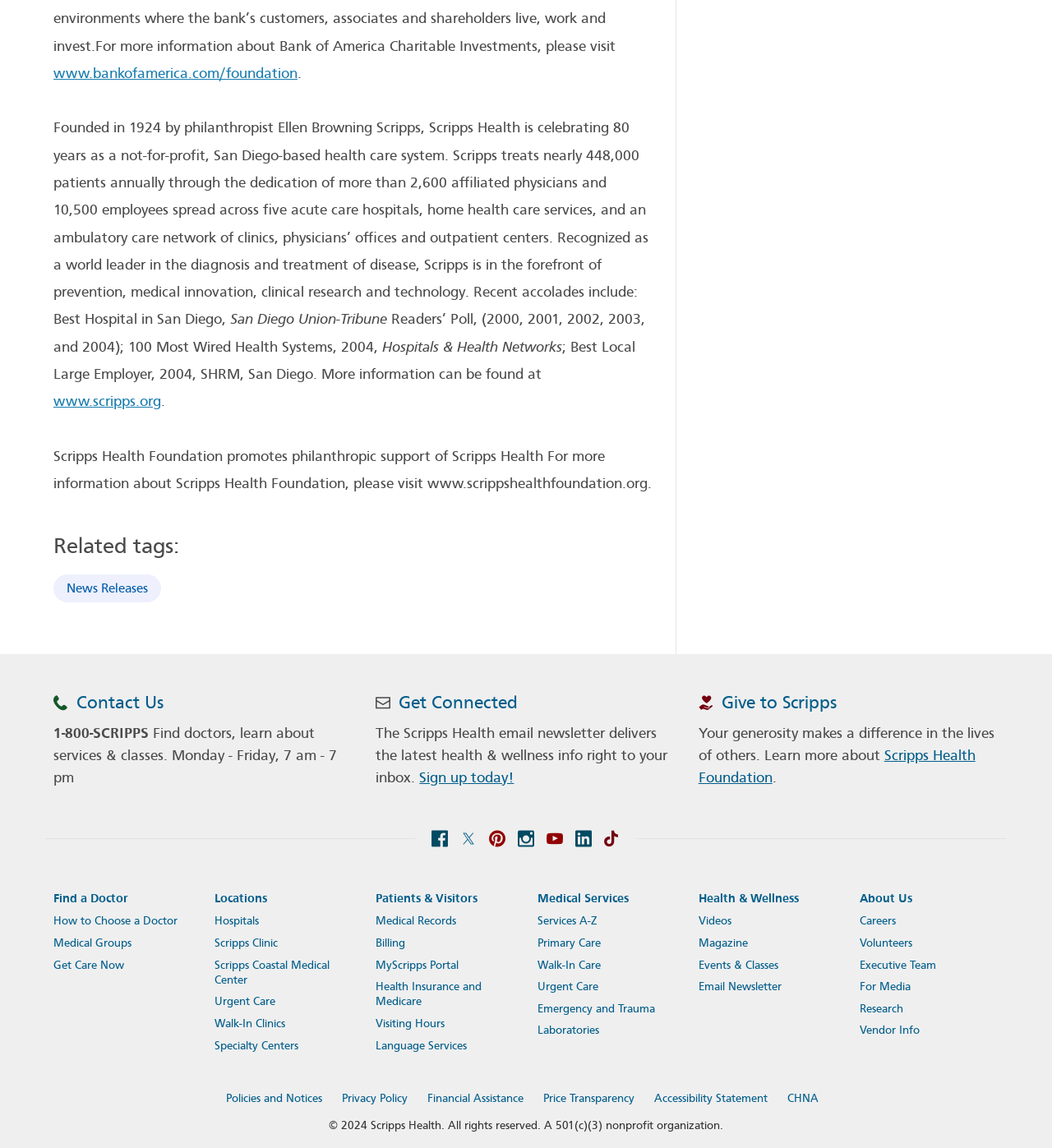Provide the bounding box coordinates for the specified HTML element described in this description: "Policies and Notices". The coordinates should be four float numbers ranging from 0 to 1, in the format [left, top, right, bottom].

[0.214, 0.951, 0.306, 0.963]